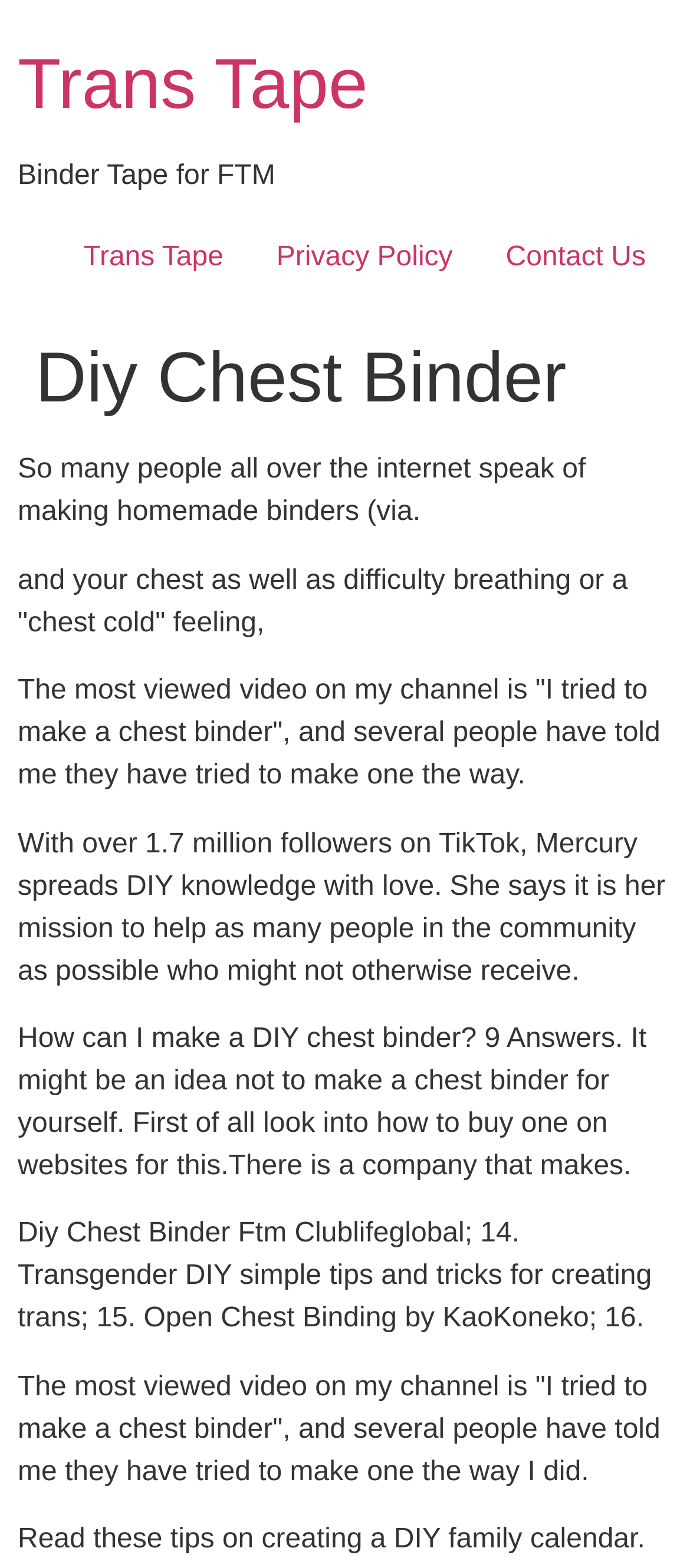Offer a meticulous description of the webpage's structure and content.

This webpage is about DIY chest binders, specifically for the FTM (Female to Male) community. At the top, there is a link to "Skip to content" and a heading that reads "Trans Tape". Below this, there is a link to "Trans Tape" again, followed by a static text that says "Binder Tape for FTM". 

On the same horizontal level, there are three links: "Trans Tape", "Privacy Policy", and "Contact Us", which are positioned from left to right. 

Below these links, there is a header section with a heading that reads "Diy Chest Binder". This section contains several paragraphs of text that discuss making homemade binders, the importance of considering one's health and safety, and the author's experience with creating a DIY chest binder. The text also mentions a video on the author's channel and provides tips and resources for creating a DIY chest binder.

The text is organized into several paragraphs, with the first paragraph discussing the popularity of making homemade binders and the potential risks involved. The second paragraph talks about the author's experience with creating a DIY chest binder and the response from their audience. The subsequent paragraphs provide more information and resources on creating a DIY chest binder, including a list of tips and links to other relevant content.

At the very bottom of the page, there is a static text that appears to be unrelated to the main topic, which reads "Read these tips on creating a DIY family calendar."